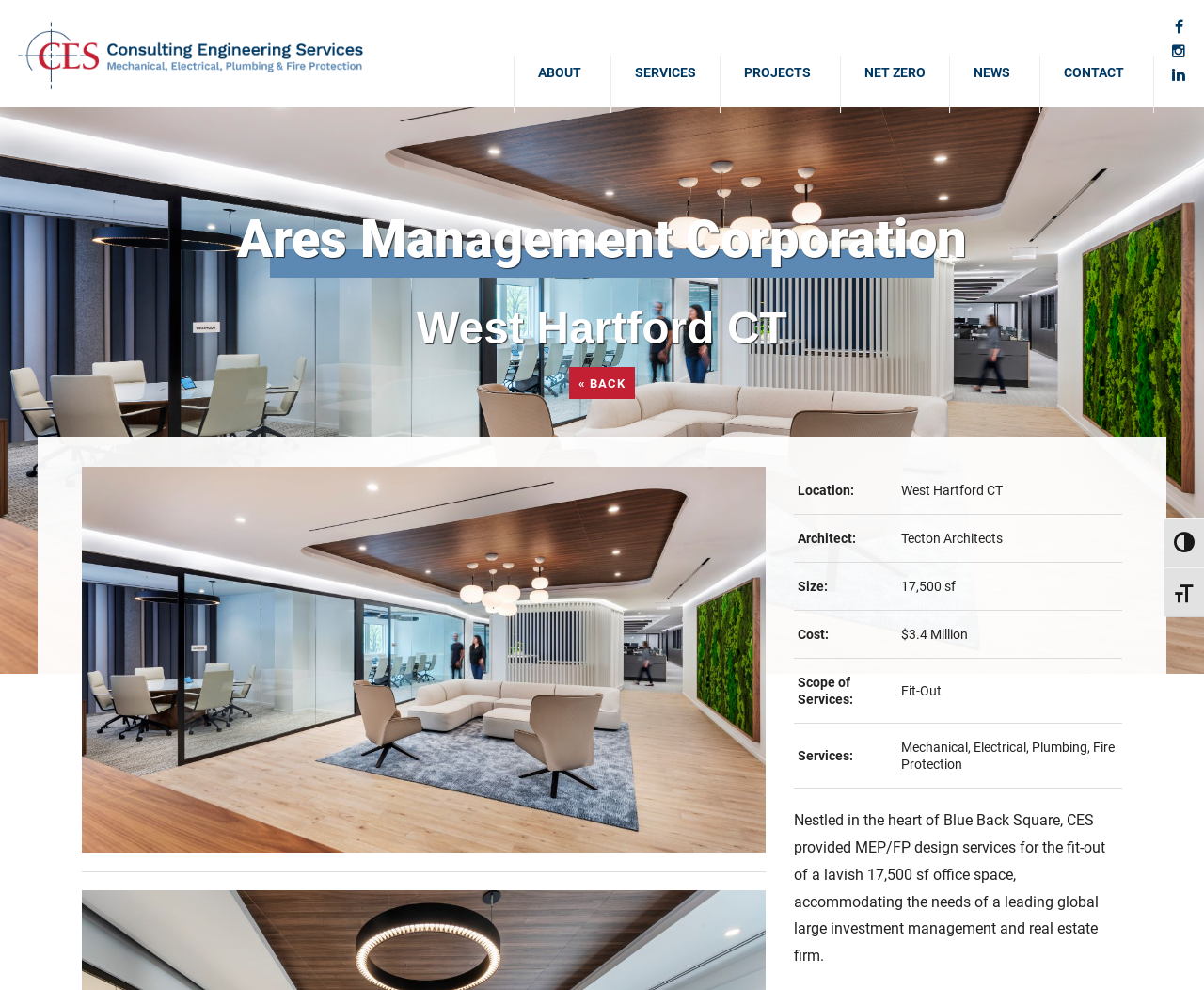Please determine the bounding box coordinates for the element that should be clicked to follow these instructions: "Toggle high contrast".

[0.967, 0.523, 1.0, 0.573]